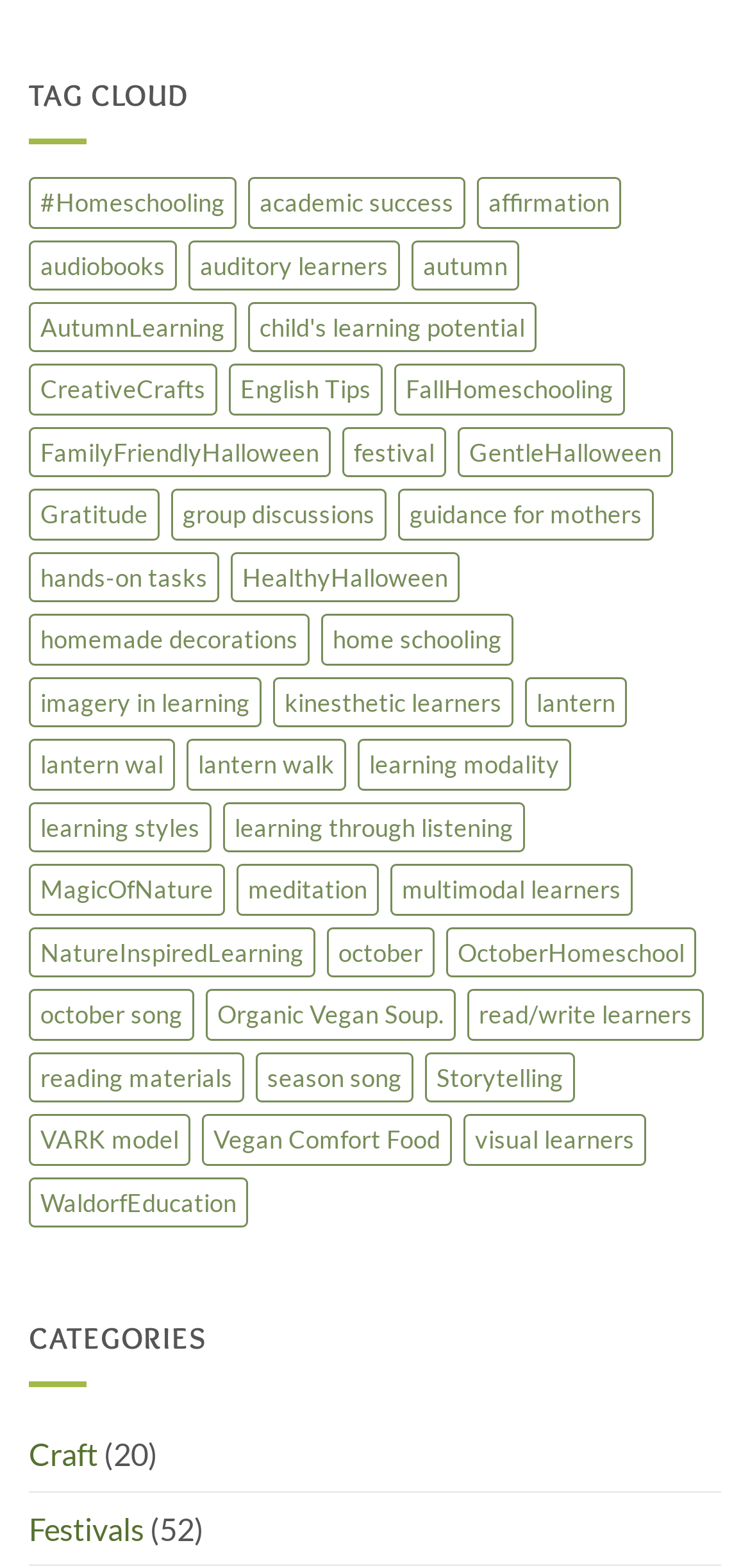How many items are related to 'lantern'?
We need a detailed and exhaustive answer to the question. Please elaborate.

There are two items related to 'lantern', which are 'lantern' and 'lantern walk', located at the middle of the webpage with bounding box coordinates of [0.7, 0.432, 0.836, 0.464] and [0.249, 0.472, 0.462, 0.504] respectively.